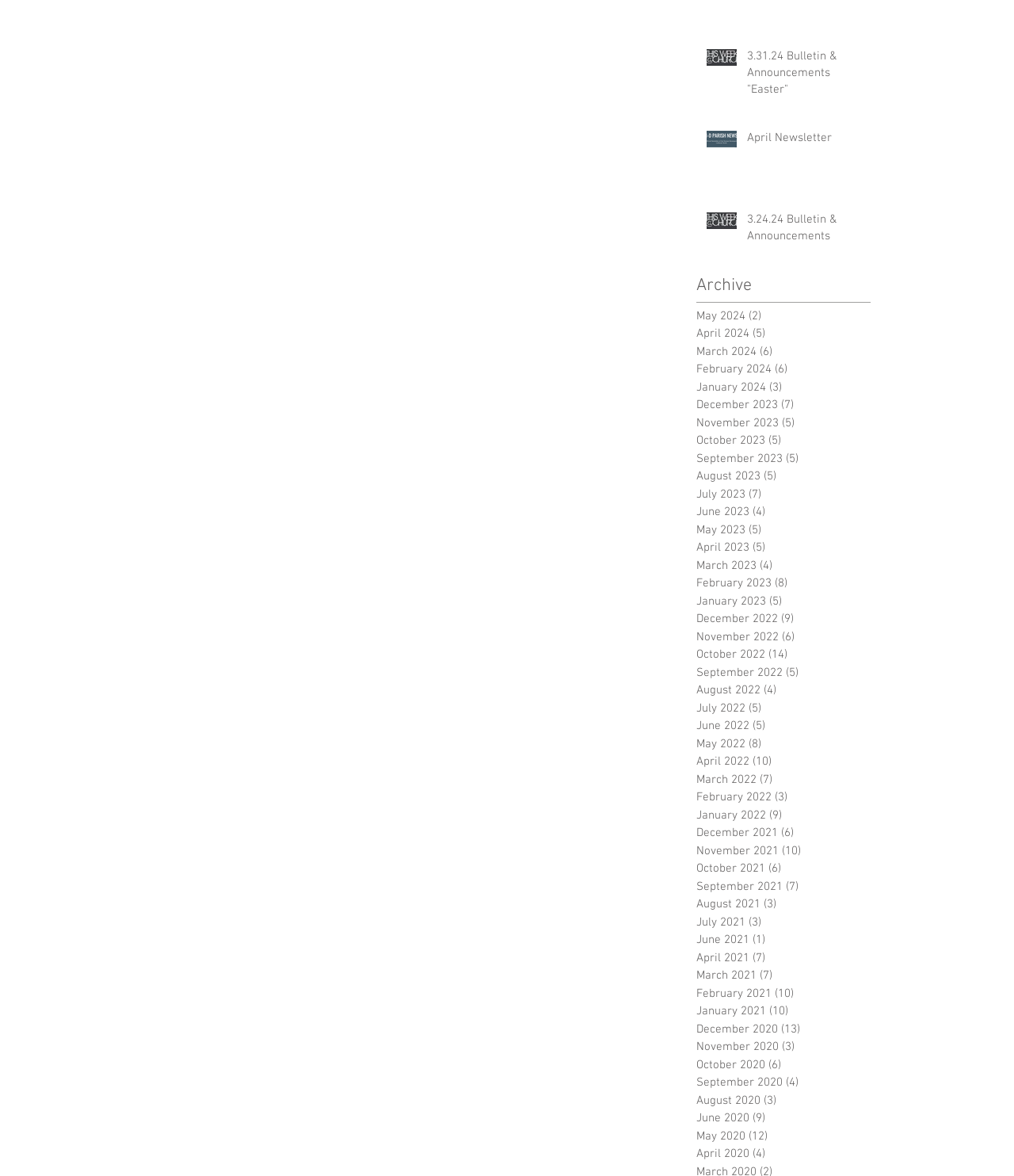Using the description "May 2020 (12) 12 posts", predict the bounding box of the relevant HTML element.

[0.687, 0.959, 0.851, 0.974]